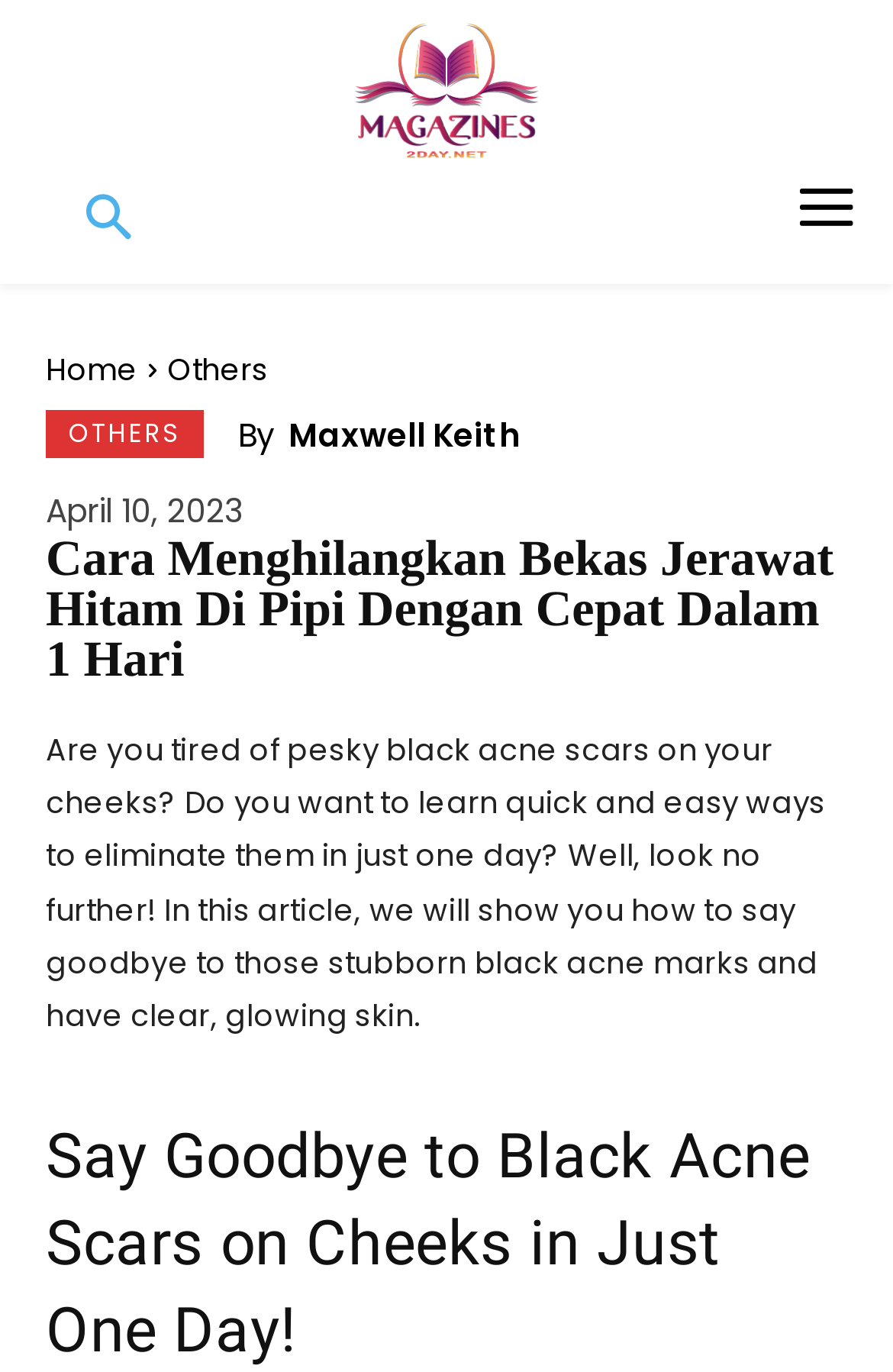Predict the bounding box of the UI element based on the description: "Maxwell Keith". The coordinates should be four float numbers between 0 and 1, formatted as [left, top, right, bottom].

[0.323, 0.306, 0.582, 0.33]